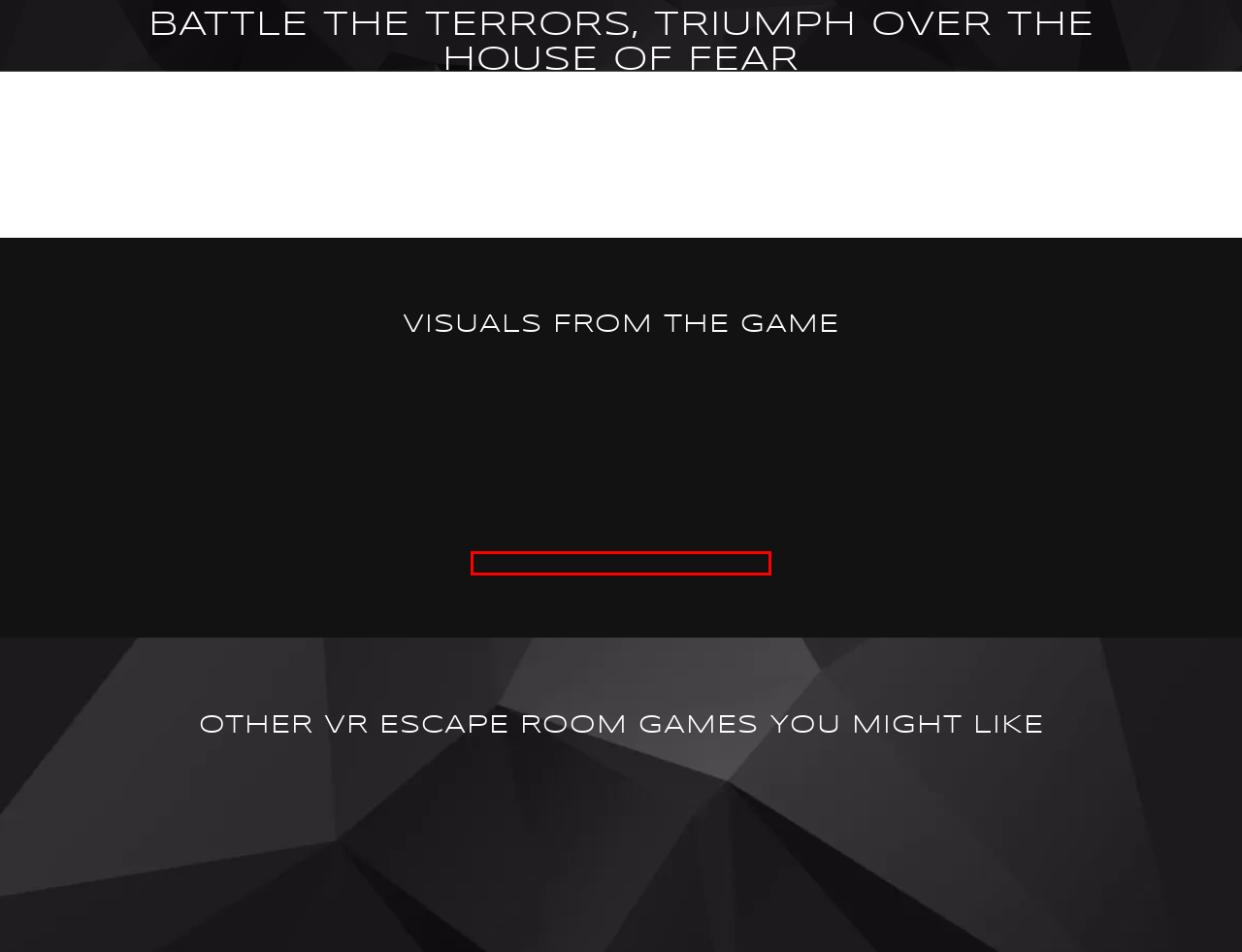Look at the screenshot of a webpage, where a red bounding box highlights an element. Select the best description that matches the new webpage after clicking the highlighted element. Here are the candidates:
A. Book Now | Highest Rated VR Escape Rooms | APSIS VR
B. #1 Virtual Reality Escape Room in Melbourne | Apsis VR
C. Join Us - Apsis VR Escape Rooms Melbourne
D. Virtual Reality Arcade Games - Apsis VR Melbourne
E. Virtual Reality Escape Rooms in Melbourne | APSIS VR Melbourne
F. Contact Us | Online Escape Room Games | APSIS VR Melbourne
G. Special Events Celebrations | Apsis VR Melbourne
H. News | Apsis VR Melbourne | Virtual Reality Escape Rooms

A